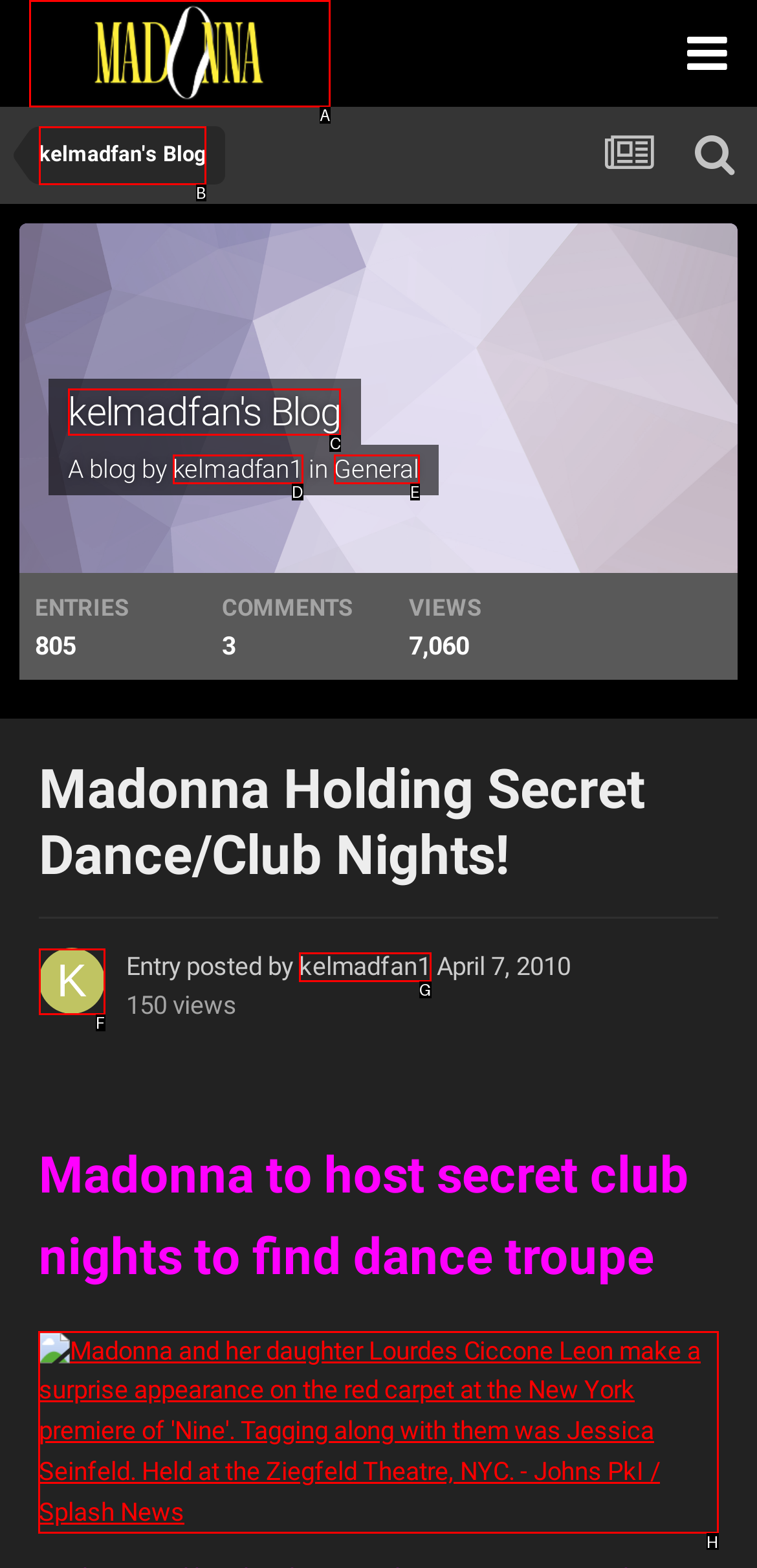Determine which UI element I need to click to achieve the following task: view the image of Madonna and her daughter Lourdes Ciccone Leon Provide your answer as the letter of the selected option.

H